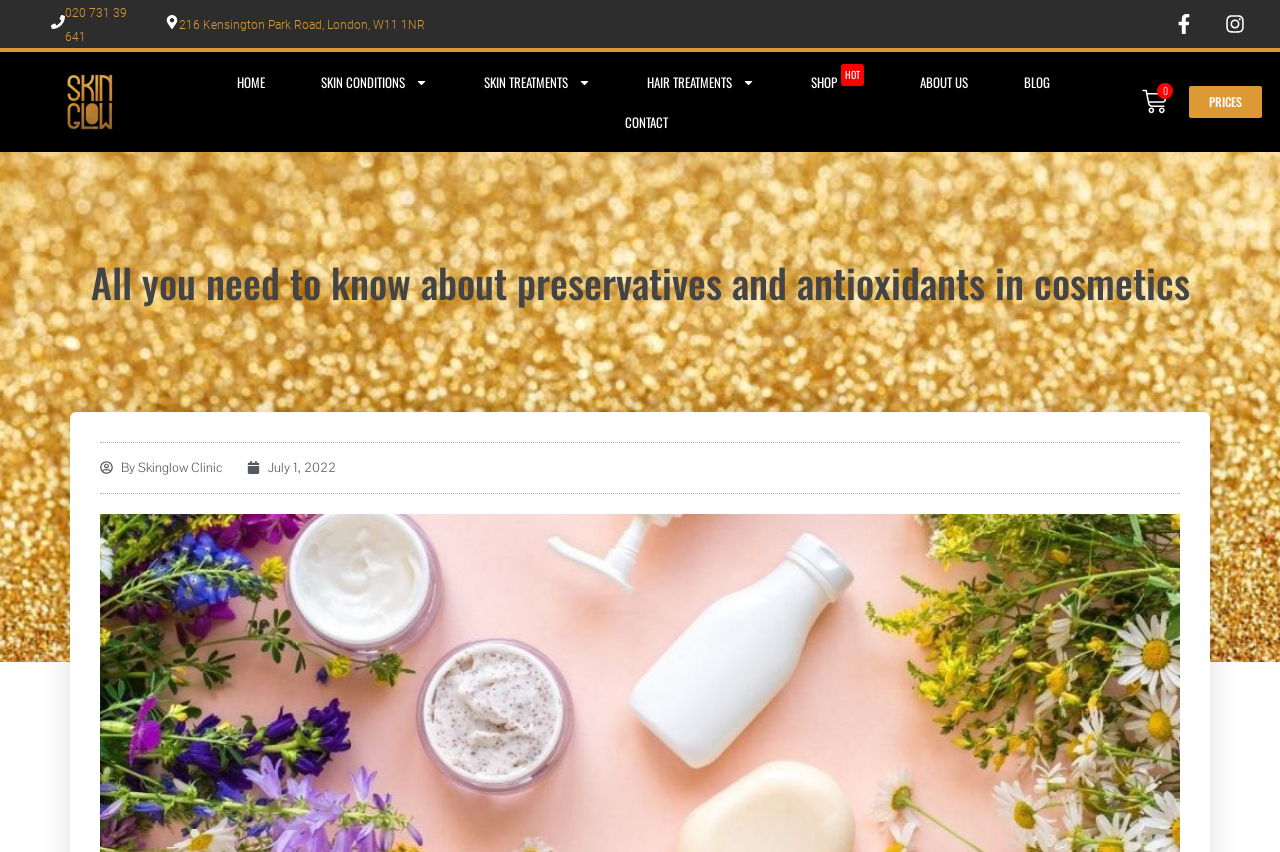Find the bounding box coordinates of the clickable element required to execute the following instruction: "Share on Facebook". Provide the coordinates as four float numbers between 0 and 1, i.e., [left, top, right, bottom].

None